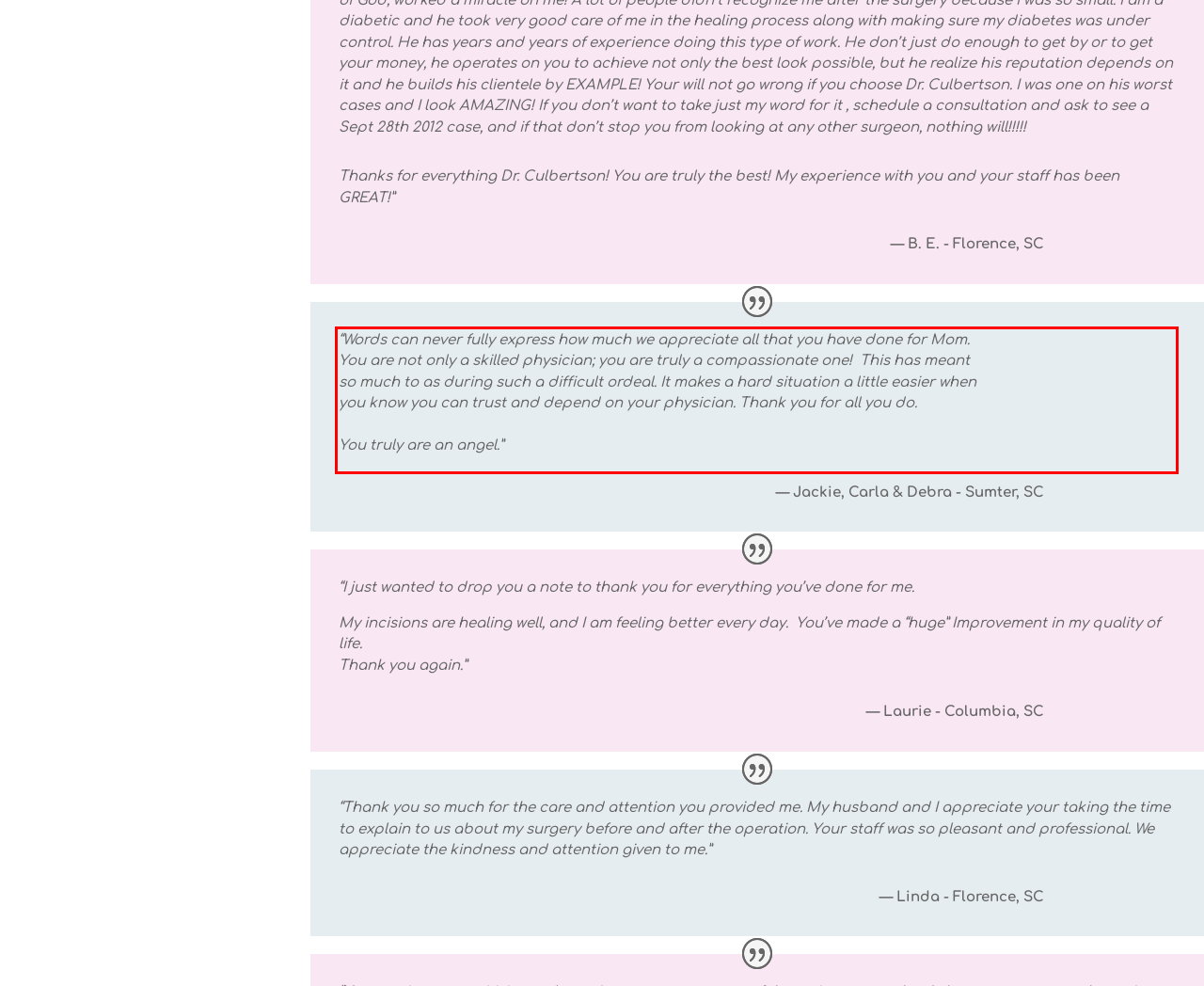You are presented with a screenshot containing a red rectangle. Extract the text found inside this red bounding box.

“Words can never fully express how much we appreciate all that you have done for Mom. You are not only a skilled physician; you are truly a compassionate one! This has meant so much to as during such a difficult ordeal. It makes a hard situation a little easier when you know you can trust and depend on your physician. Thank you for all you do. You truly are an angel.”